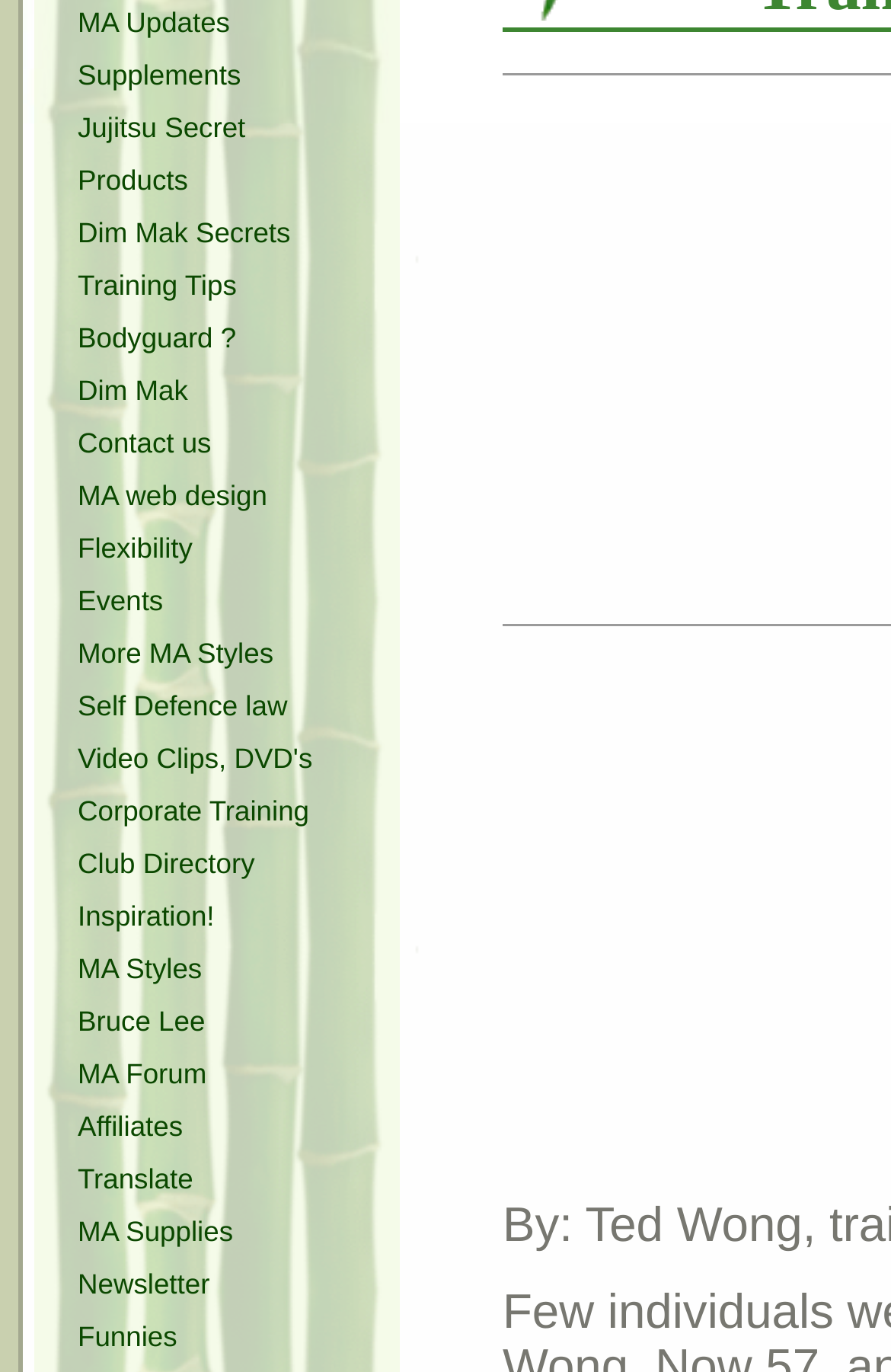Using the provided description MA Supplies, find the bounding box coordinates for the UI element. Provide the coordinates in (top-left x, top-left y, bottom-right x, bottom-right y) format, ensuring all values are between 0 and 1.

[0.077, 0.881, 0.423, 0.914]